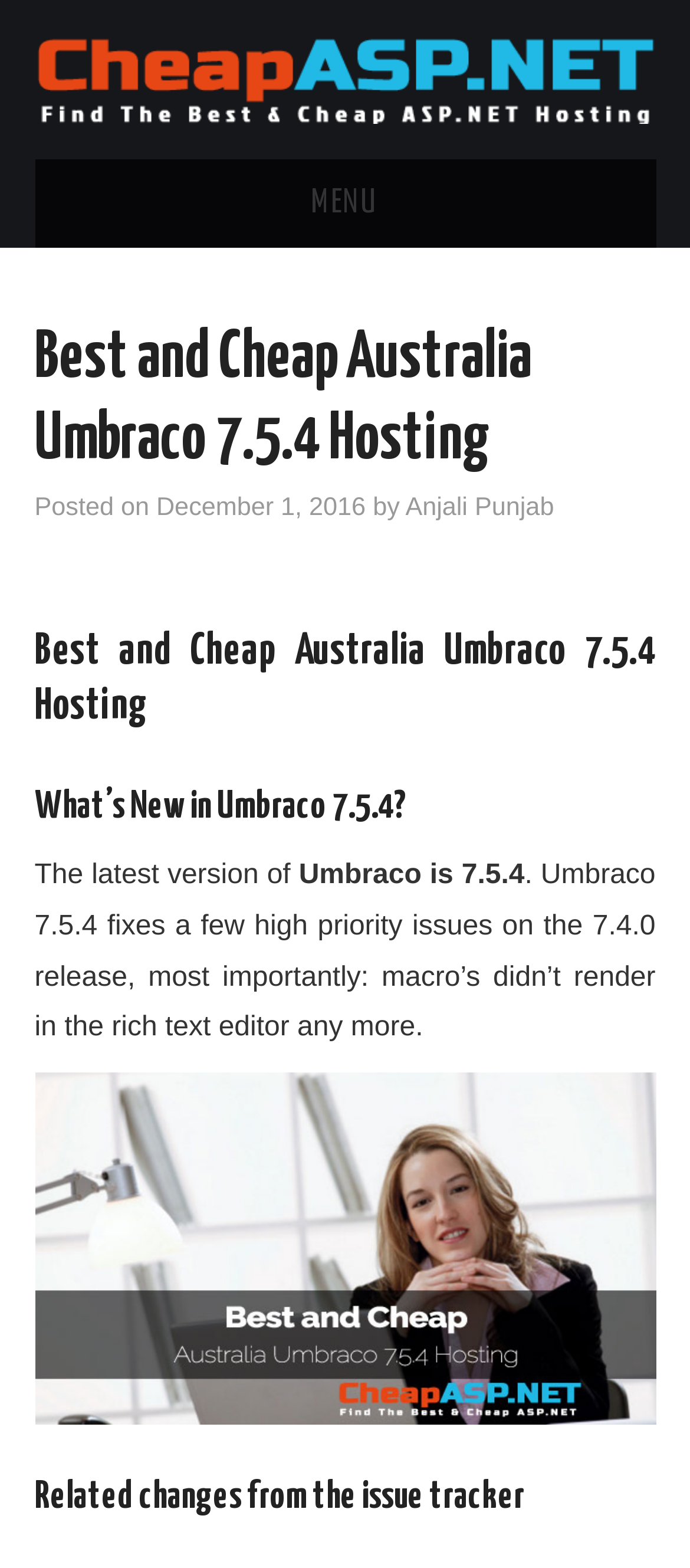Locate the primary heading on the webpage and return its text.

Best and Cheap Australia Umbraco 7.5.4 Hosting